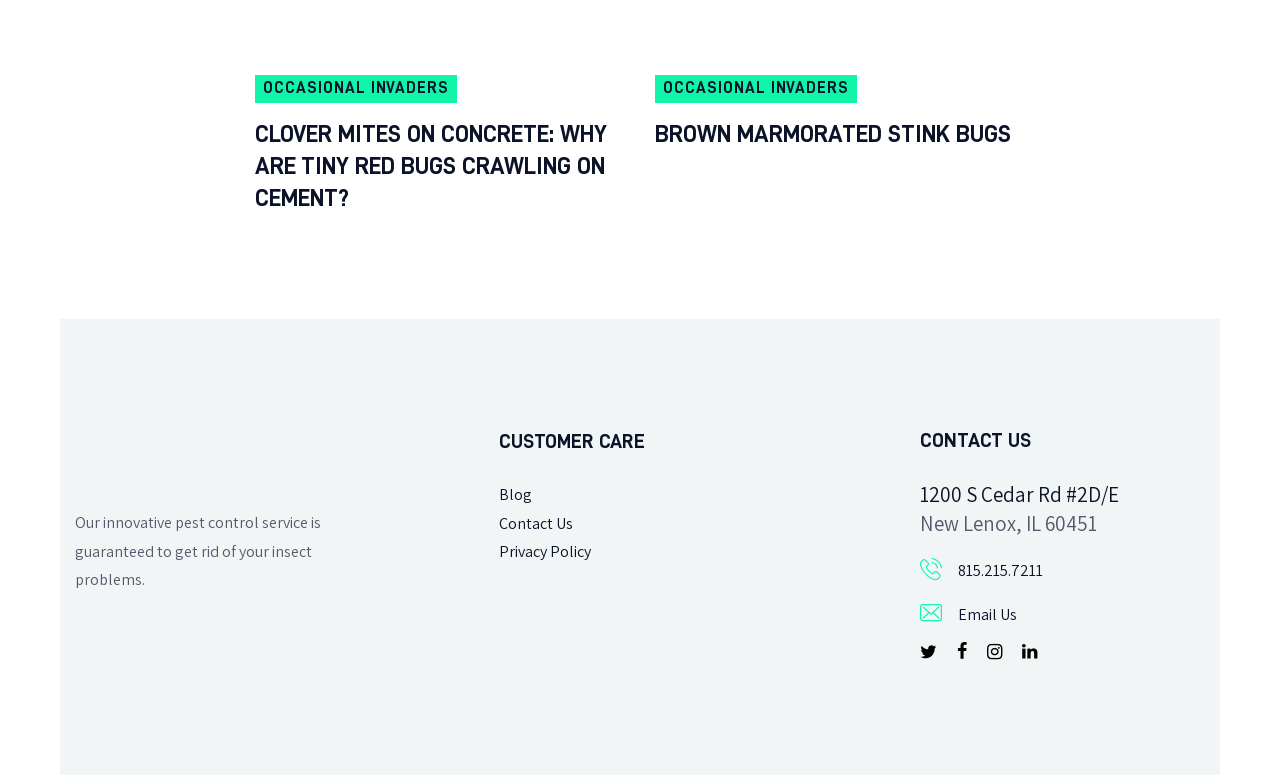Give a one-word or one-phrase response to the question:
What is the address of the pest control service?

1200 S Cedar Rd #2D/E, New Lenox, IL 60451